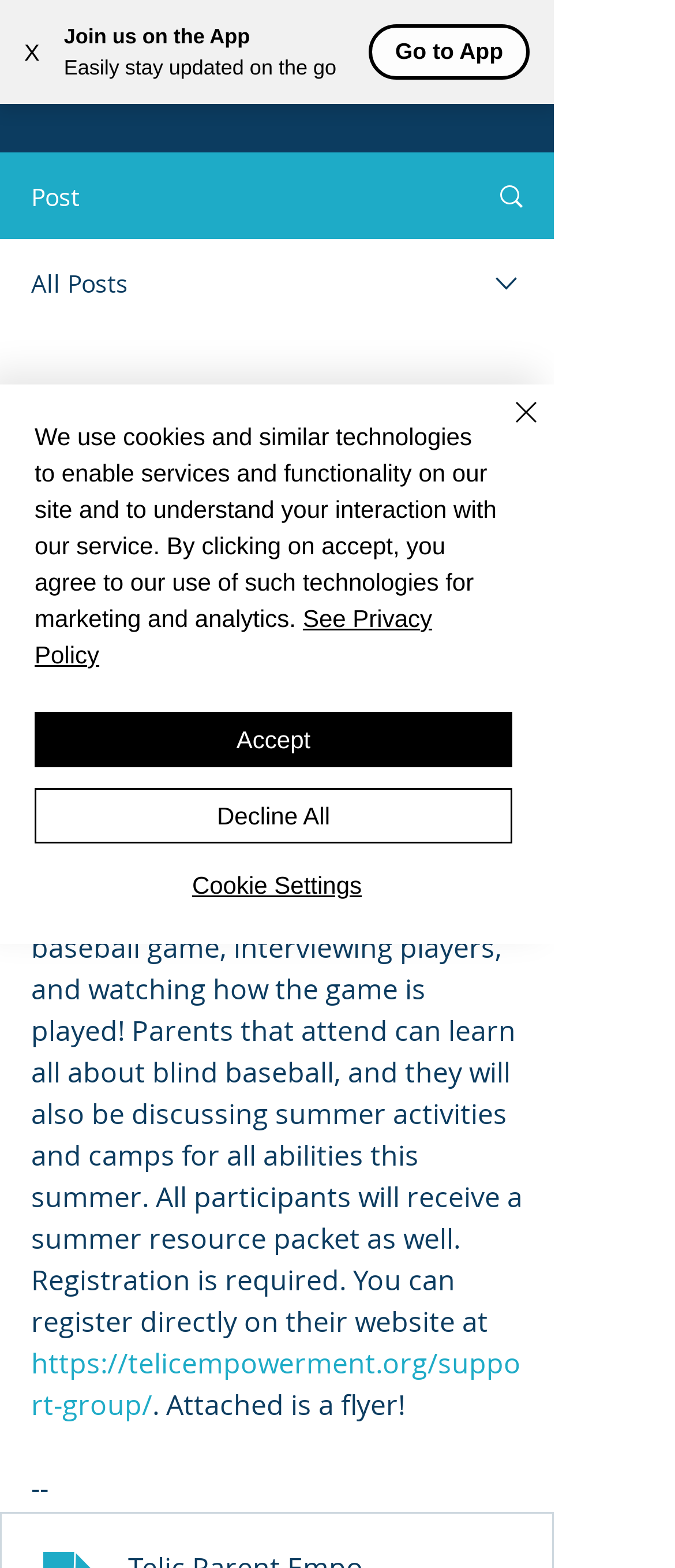Find the bounding box coordinates for the area that must be clicked to perform this action: "More actions".

[0.738, 0.258, 0.8, 0.285]